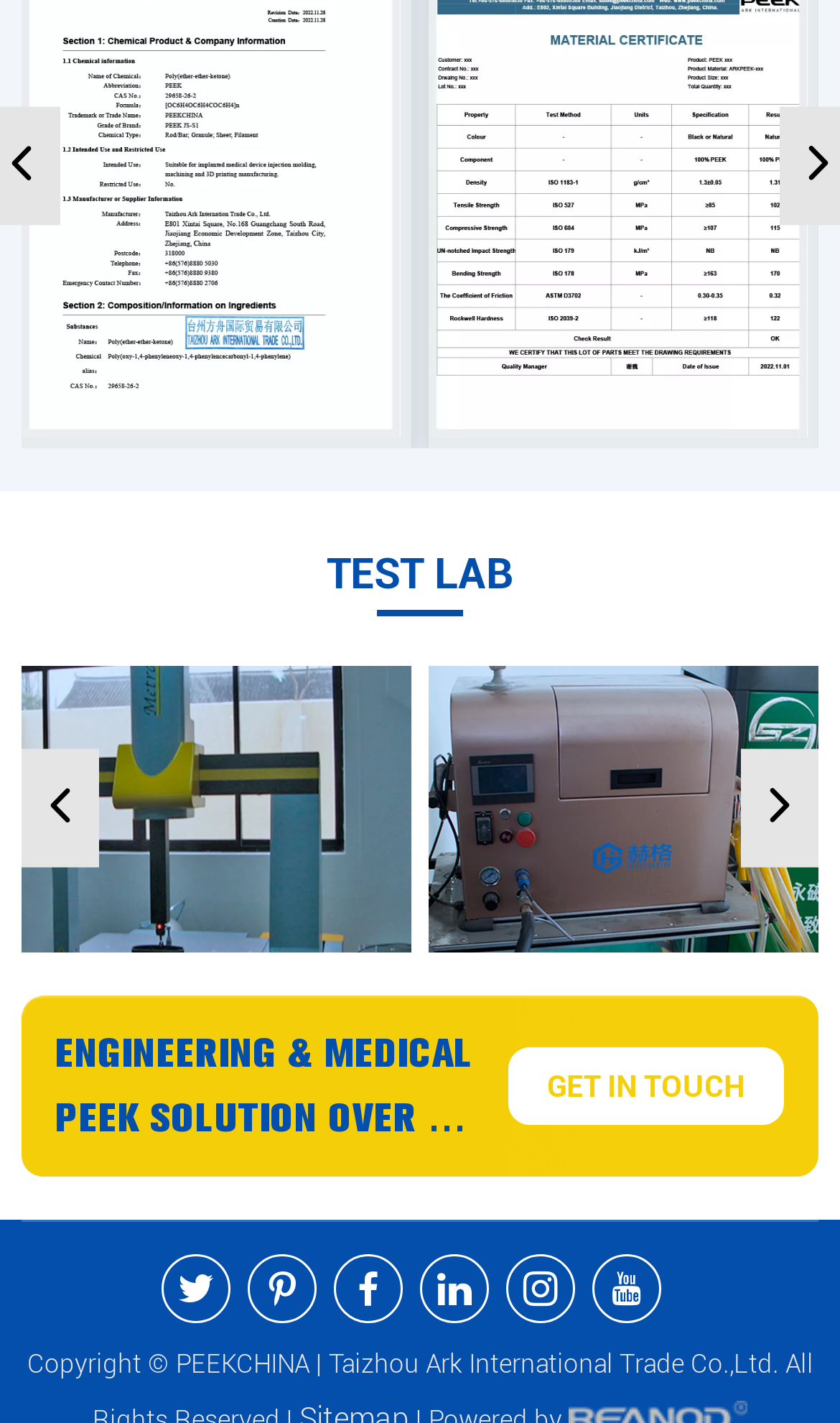What is the topic of the webpage?
Provide an in-depth answer to the question, covering all aspects.

I analyzed the text and links on the webpage and found that they are related to engineering and medical solutions, such as 3D coordinate measuring instruments and cold jet dry ice deburring.